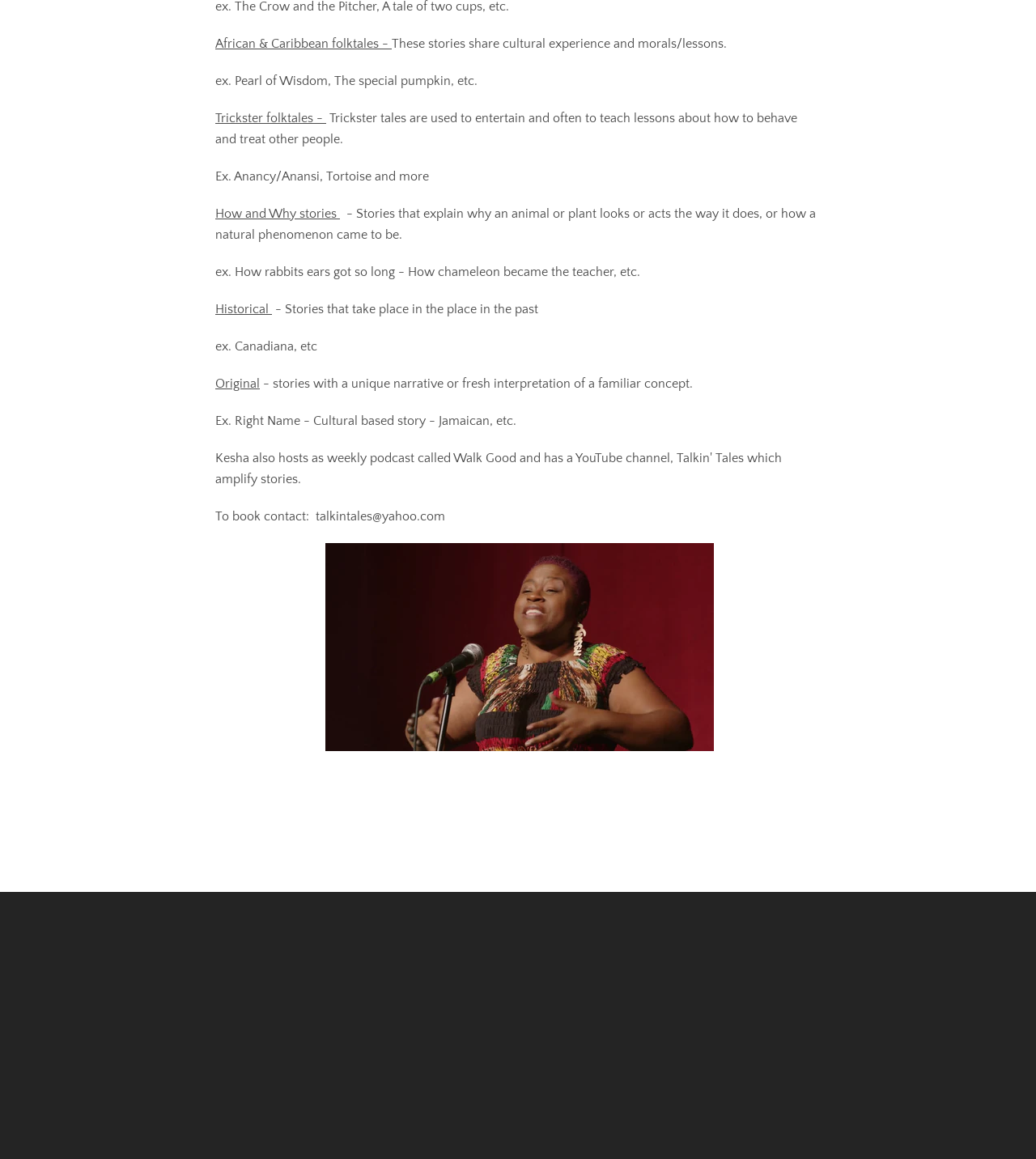Using the provided element description "Powered by Shopify", determine the bounding box coordinates of the UI element.

[0.526, 0.394, 0.614, 0.404]